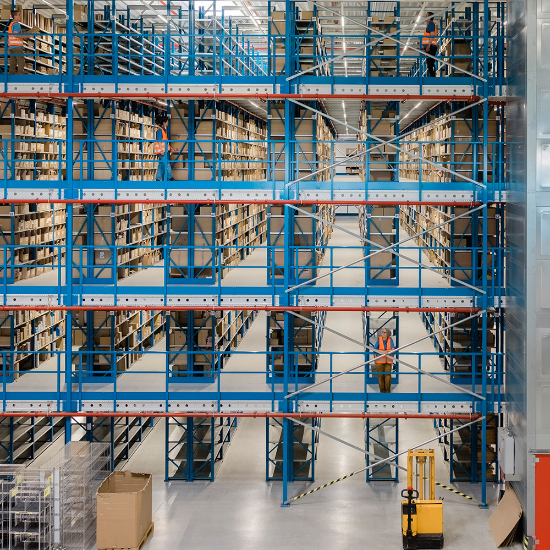What is the color of the pallet jack?
Answer the question with a single word or phrase, referring to the image.

Yellow